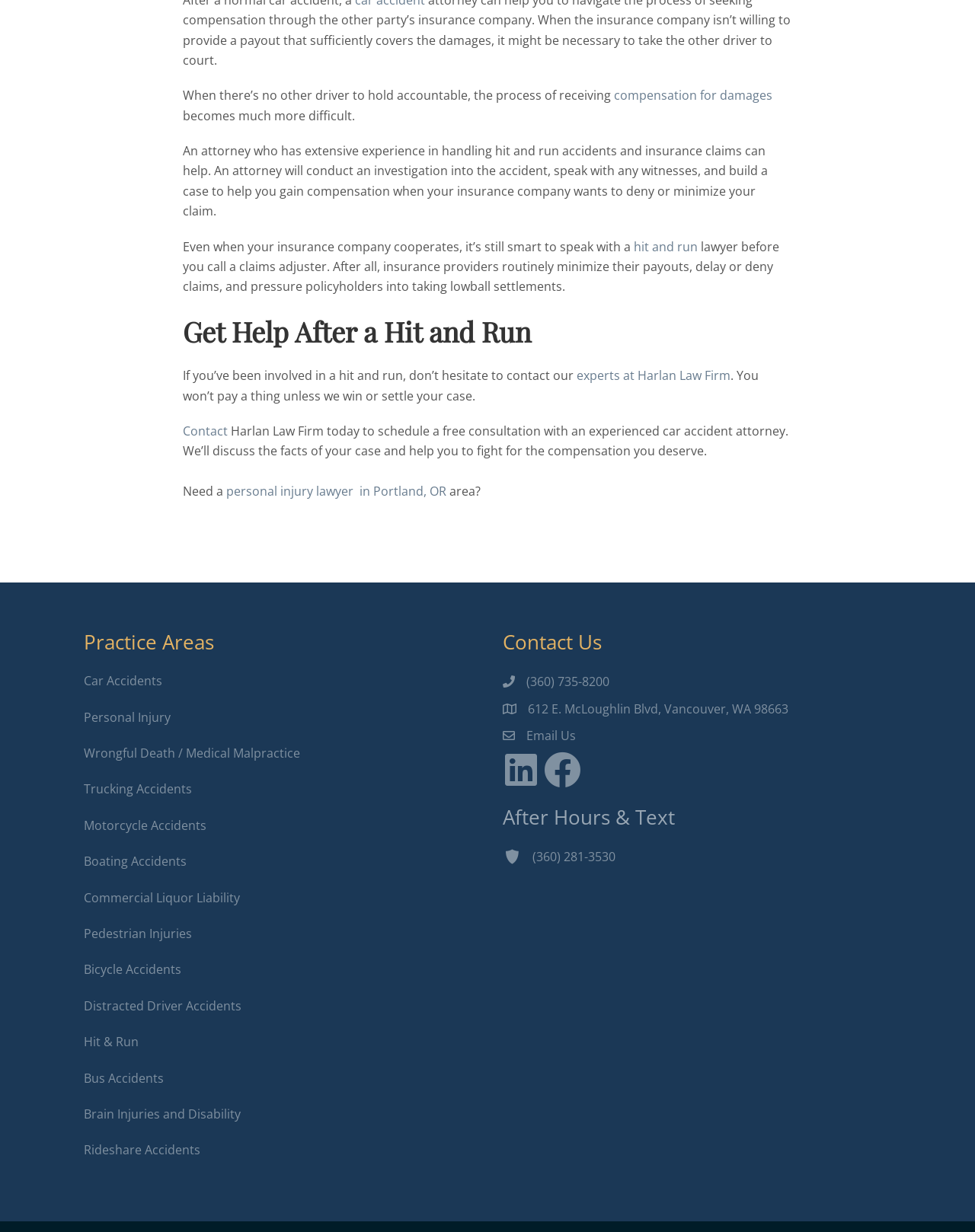What is the name of the law firm?
Look at the image and provide a short answer using one word or a phrase.

Harlan Law Firm